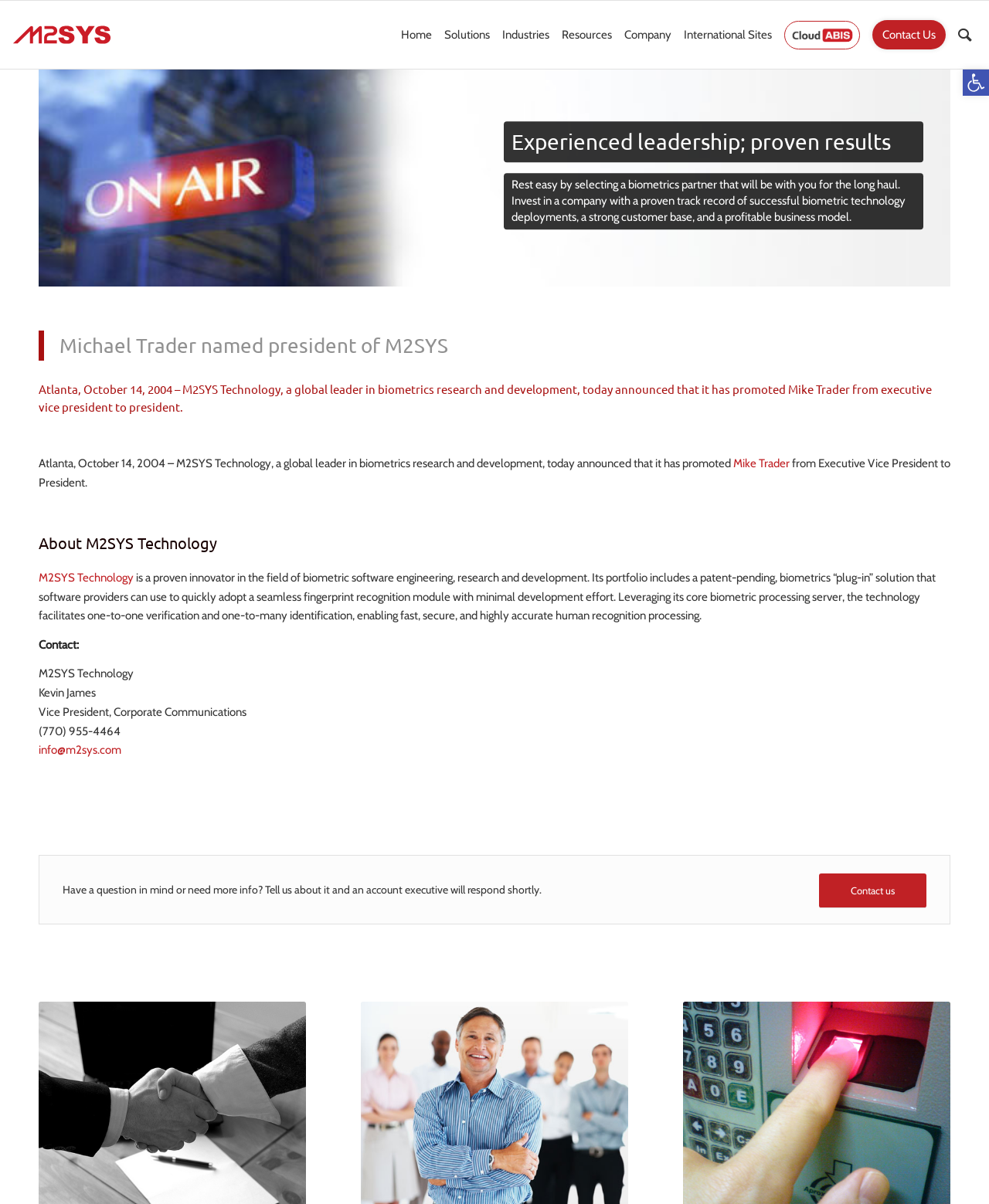Answer the question below using just one word or a short phrase: 
What is the company name in the logo?

M2SYS